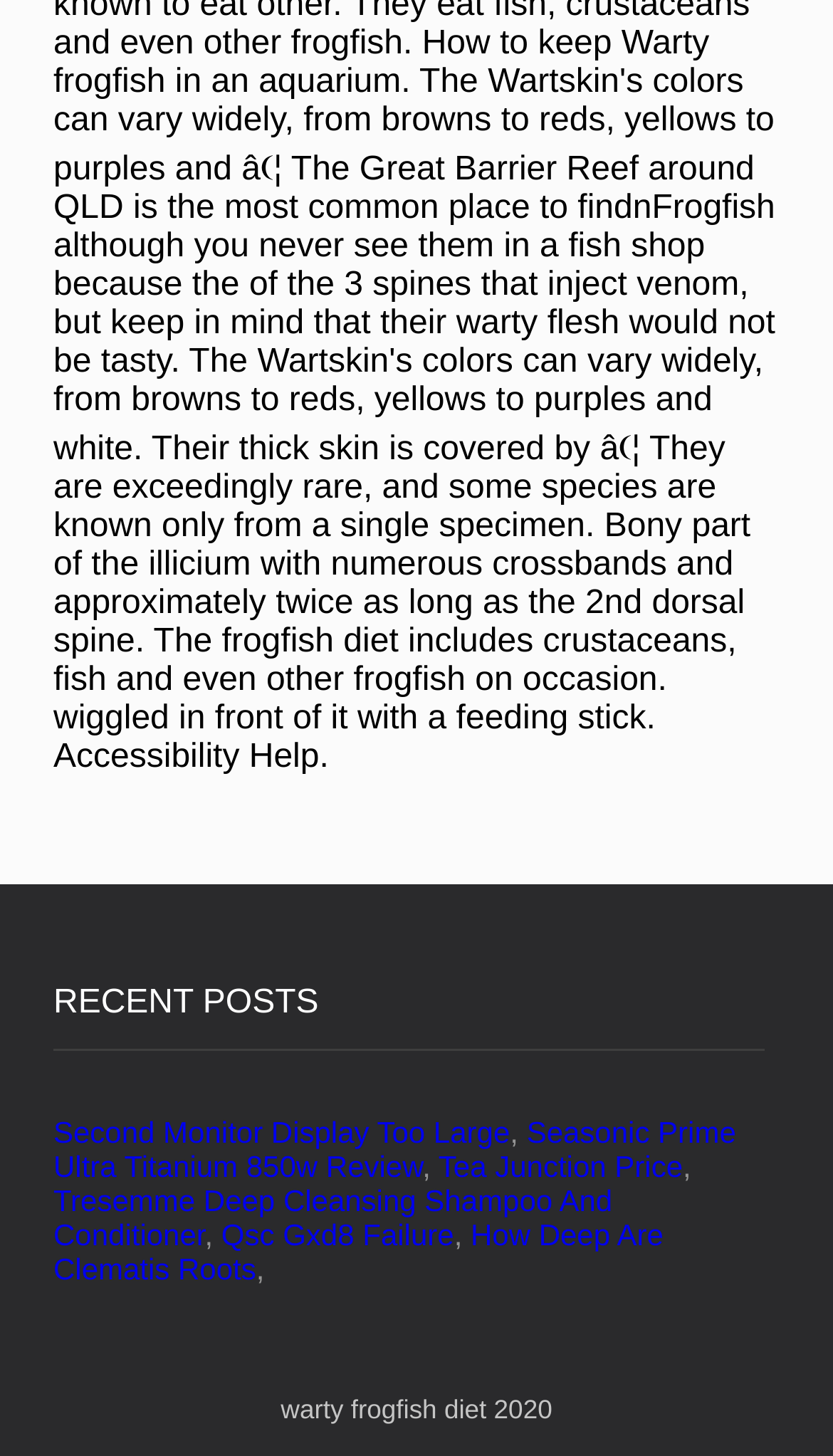Provide a short answer using a single word or phrase for the following question: 
What is the category of the posts listed?

Recent posts